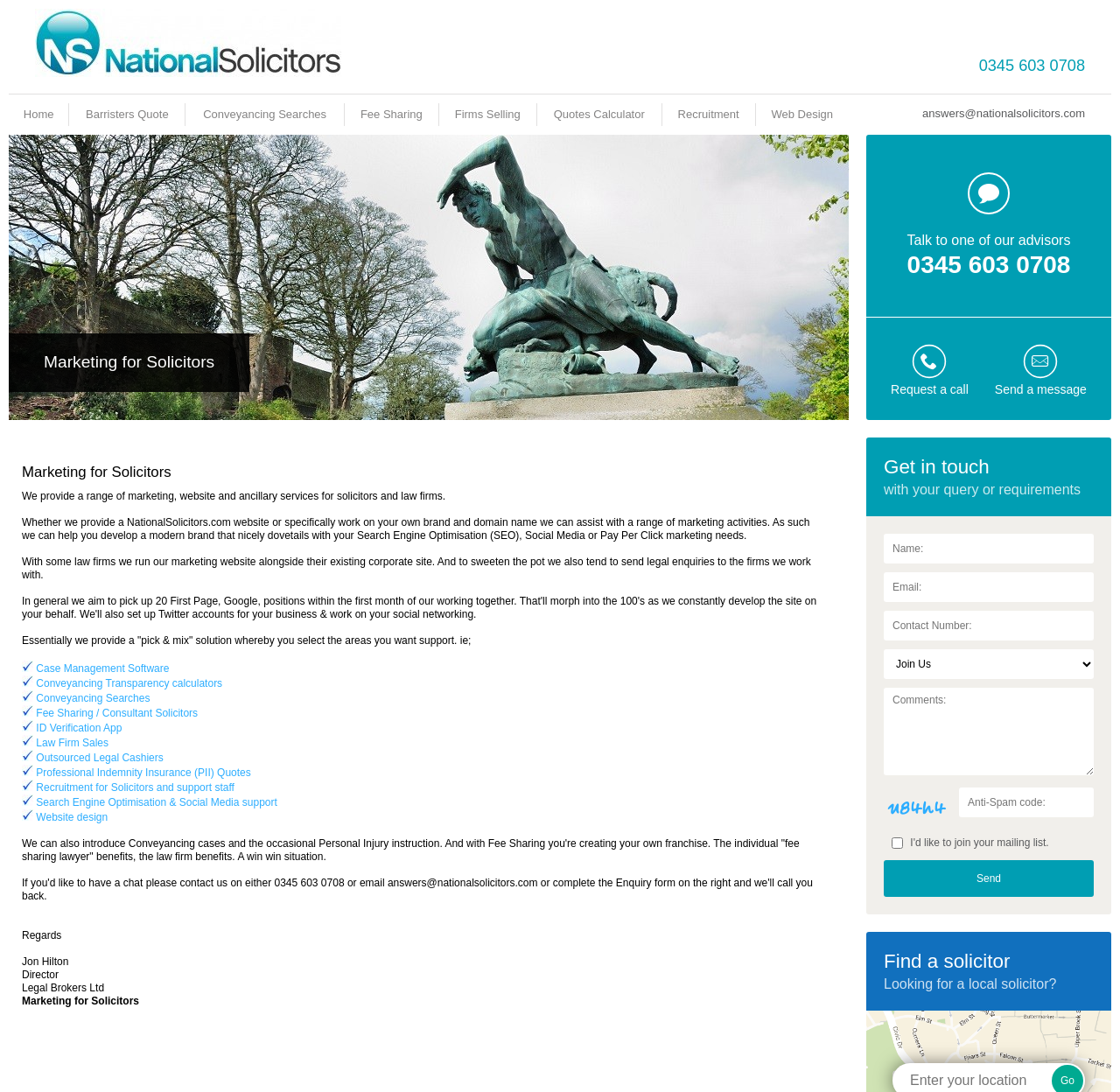Identify the bounding box coordinates of the element to click to follow this instruction: 'view Board Of Directors'. Ensure the coordinates are four float values between 0 and 1, provided as [left, top, right, bottom].

None